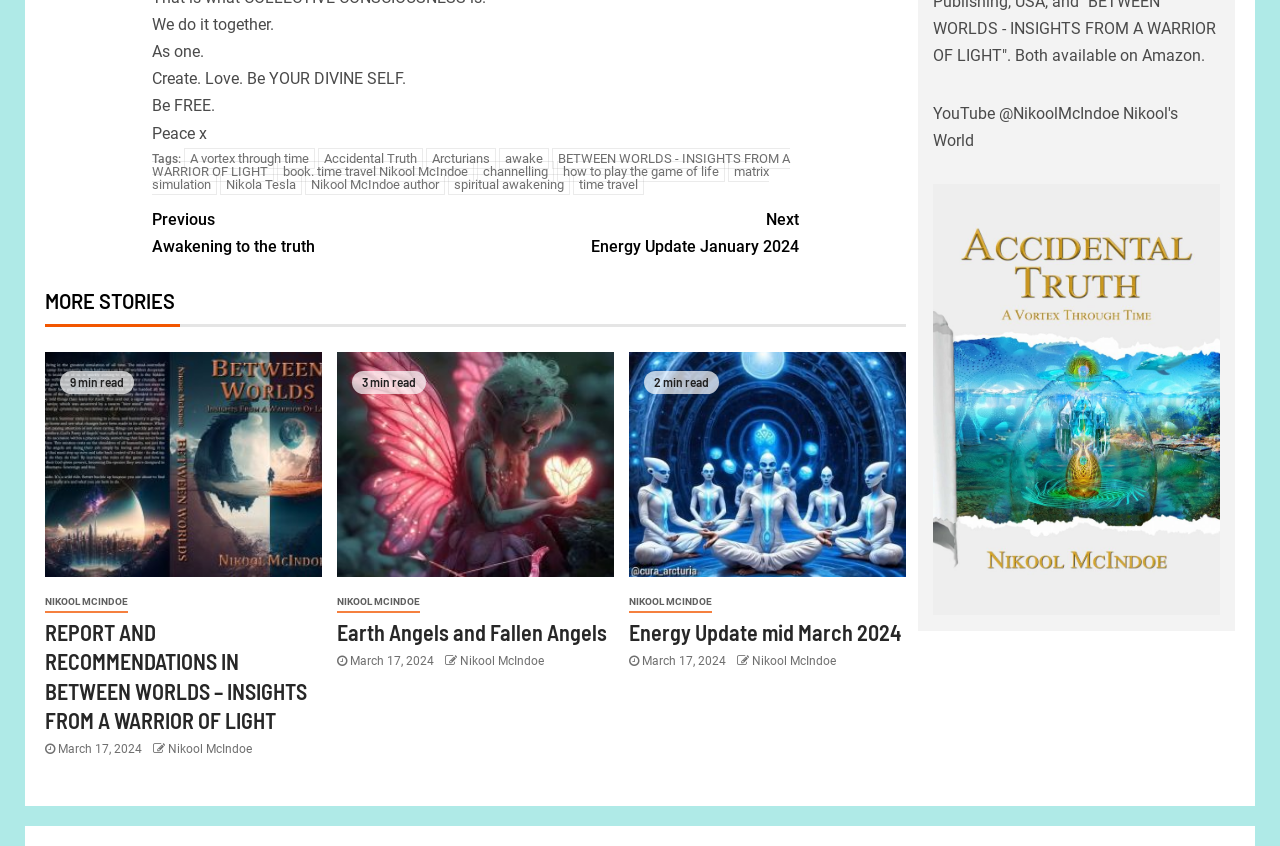Who is the author of the book 'BETWEEN WORLDS - INSIGHTS FROM A WARRIOR OF LIGHT'?
Provide a concise answer using a single word or phrase based on the image.

Nikool McIndoe